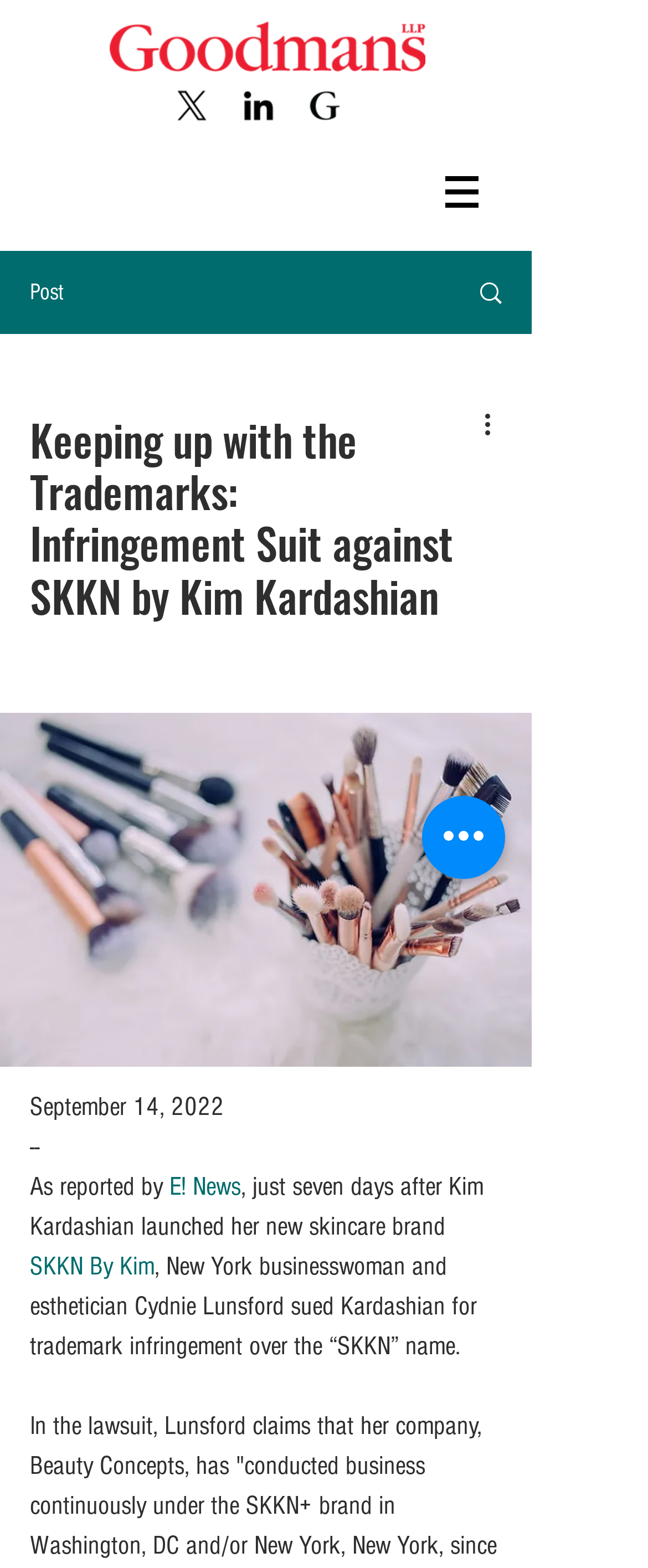What is the name of the news organization that reported the story?
Using the details shown in the screenshot, provide a comprehensive answer to the question.

The webpage mentions that the story was reported by E! News, which is a news organization that covers entertainment and celebrity news.